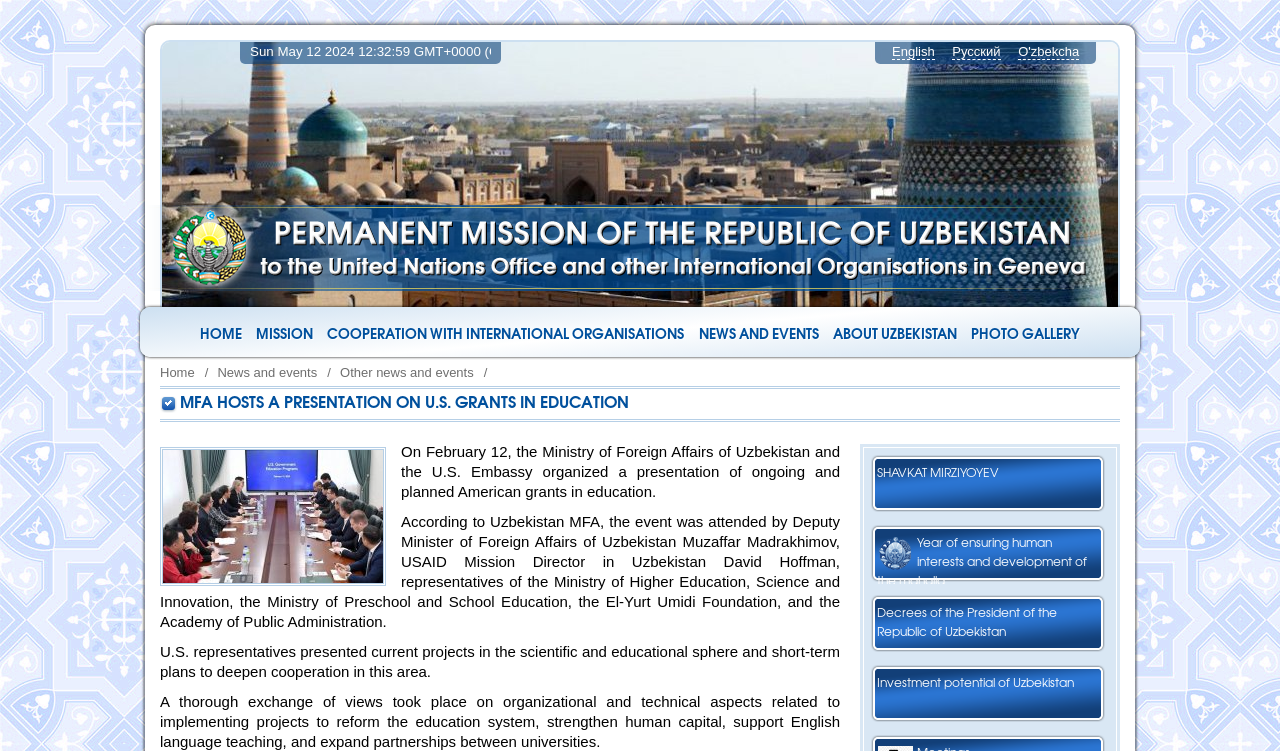Elaborate on the webpage's design and content in a detailed caption.

The webpage appears to be a news article or event page from the Ministry of Foreign Affairs of Uzbekistan. At the top, there is a large image taking up most of the width, with a smaller image and a few links to language options, including English, Russian, and Uzbek, to the right. Below this, there is a link to the Permanent Mission of the Republic of Uzbekistan to the United Nations Office and other International Organizations in Geneva, accompanied by a smaller image.

The main navigation menu is located below, with links to HOME, MISSION, COOPERATION WITH INTERNATIONAL ORGANISATIONS, NEWS AND EVENTS, ABOUT UZBEKISTAN, and PHOTO GALLERY. There is also a secondary navigation menu with links to Home, News and events, and Other news and events.

The main content of the page is a news article with the heading "MFA HOSTS A PRESENTATION ON U.S. GRANTS IN EDUCATION". The article is divided into several paragraphs, describing an event where the Ministry of Foreign Affairs of Uzbekistan and the U.S. Embassy organized a presentation of ongoing and planned American grants in education. The article mentions the attendees, including Deputy Minister of Foreign Affairs of Uzbekistan Muzaffar Madrakhimov and USAID Mission Director in Uzbekistan David Hoffman, and summarizes the discussions and presentations made during the event.

To the right of the article, there are several links to related topics, including SHAVKAT MIRZIYOYEV, Year of ensuring human interests and development of the mahalla, Decrees of the President of the Republic of Uzbekistan, and Investment potential of Uzbekistan, each accompanied by a small image.